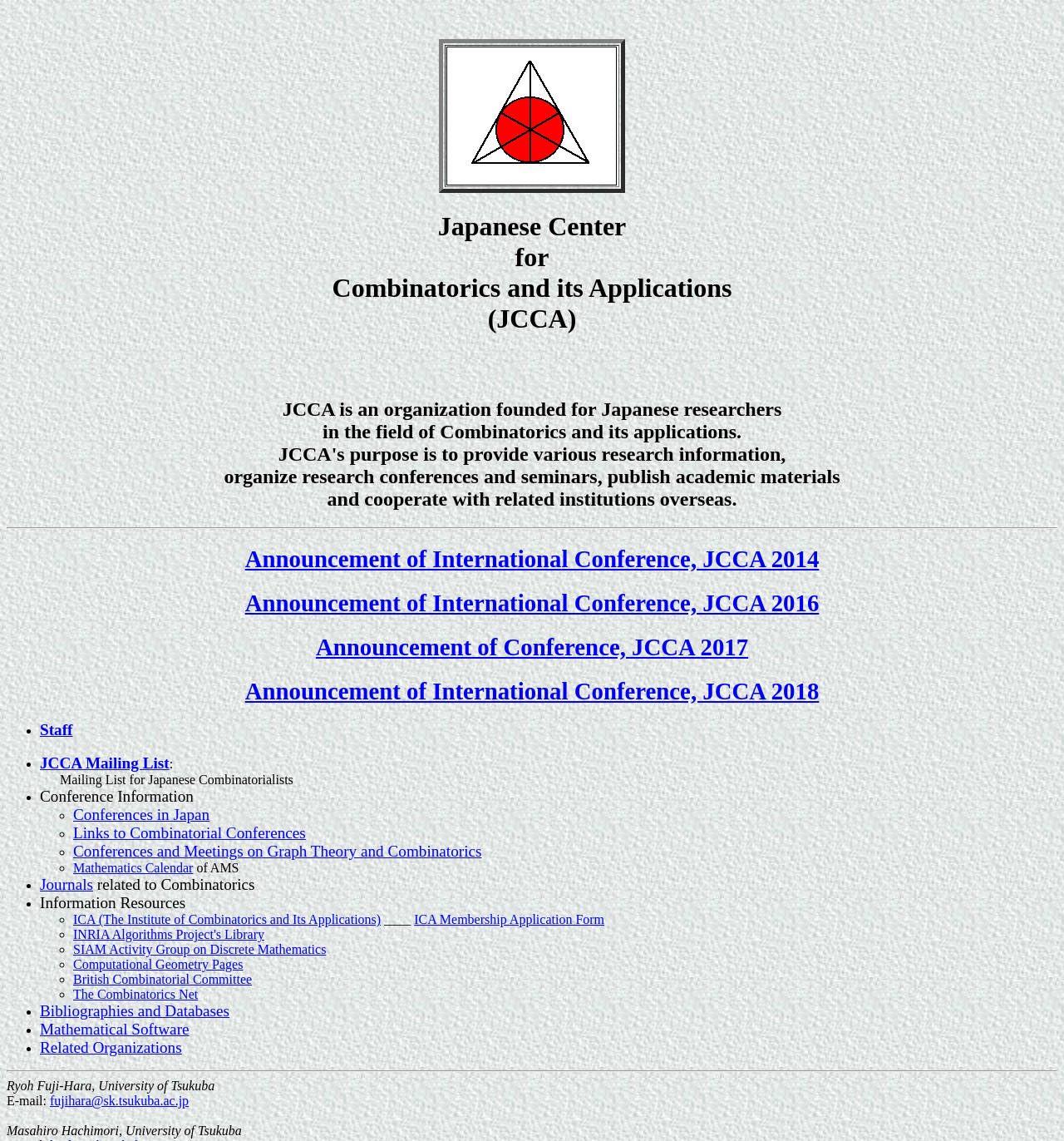Summarize the webpage with a detailed and informative caption.

The webpage is the home page of the Japanese Center of Combinatorics (JCCA). At the top, there is a heading that reads "Japanese Center of Combinatorics : JCCA Home Page" and a table with a logo image. Below the table, there is a heading that introduces the JCCA, followed by a paragraph describing its purpose and activities.

The page then lists several announcements of international conferences, including JCCA 2014, 2016, 2017, and 2018, each with a link to more information. 

Following the announcements, there are several sections with links to various resources, including staff information, a mailing list, conference information, journals related to combinatorics, information resources, and bibliographies and databases. Each section is marked with a list marker, such as "•" or "◦", and contains multiple links to relevant websites or pages.

At the bottom of the page, there is a horizontal separator, followed by a section with contact information for two individuals, Ryoh Fuji-Hara and Masahiro Hachimori, both from the University of Tsukuba. Each section includes a name, email address, and a link to the email address.